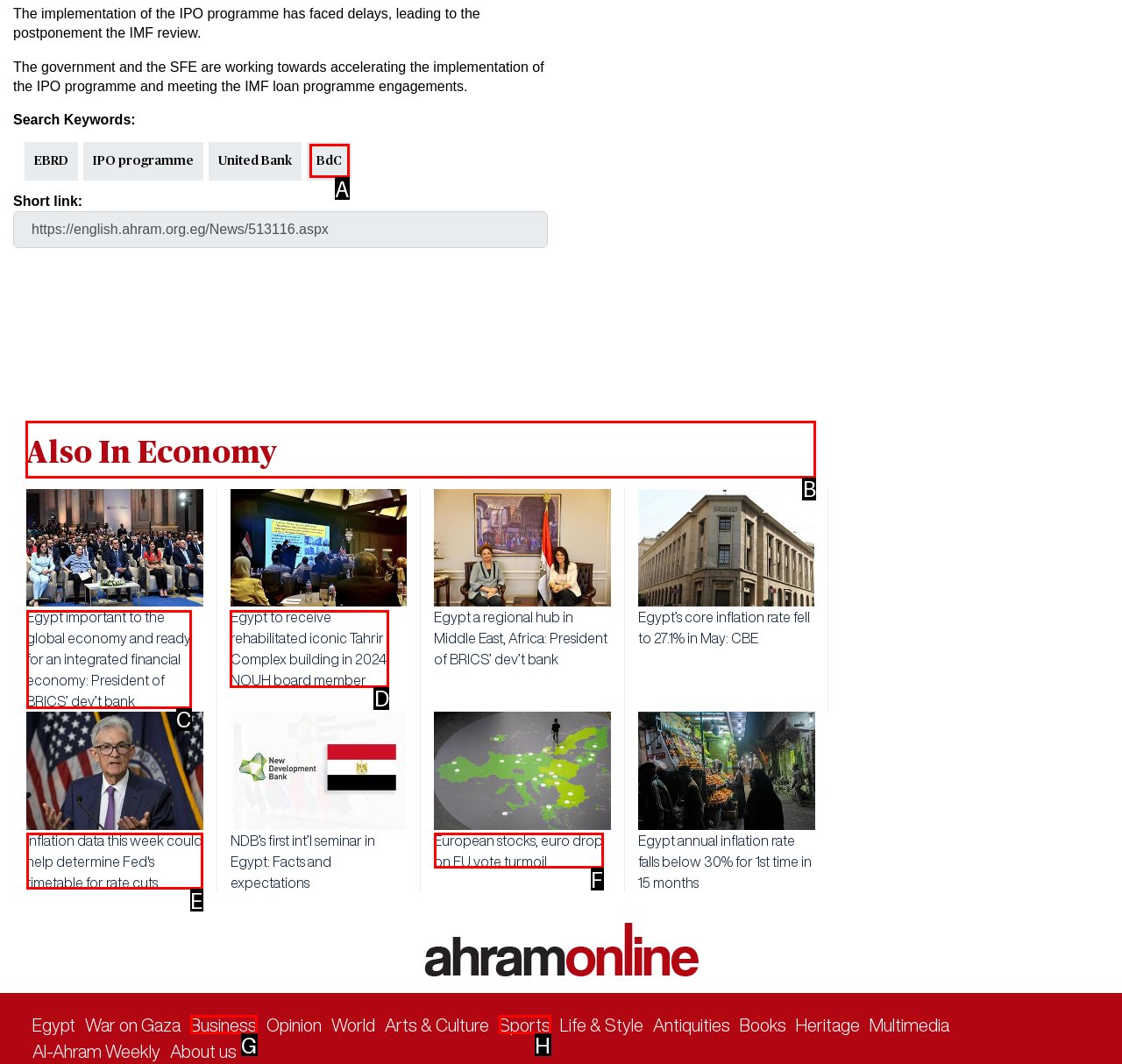Determine which element should be clicked for this task: Check Also In Economy section
Answer with the letter of the selected option.

B